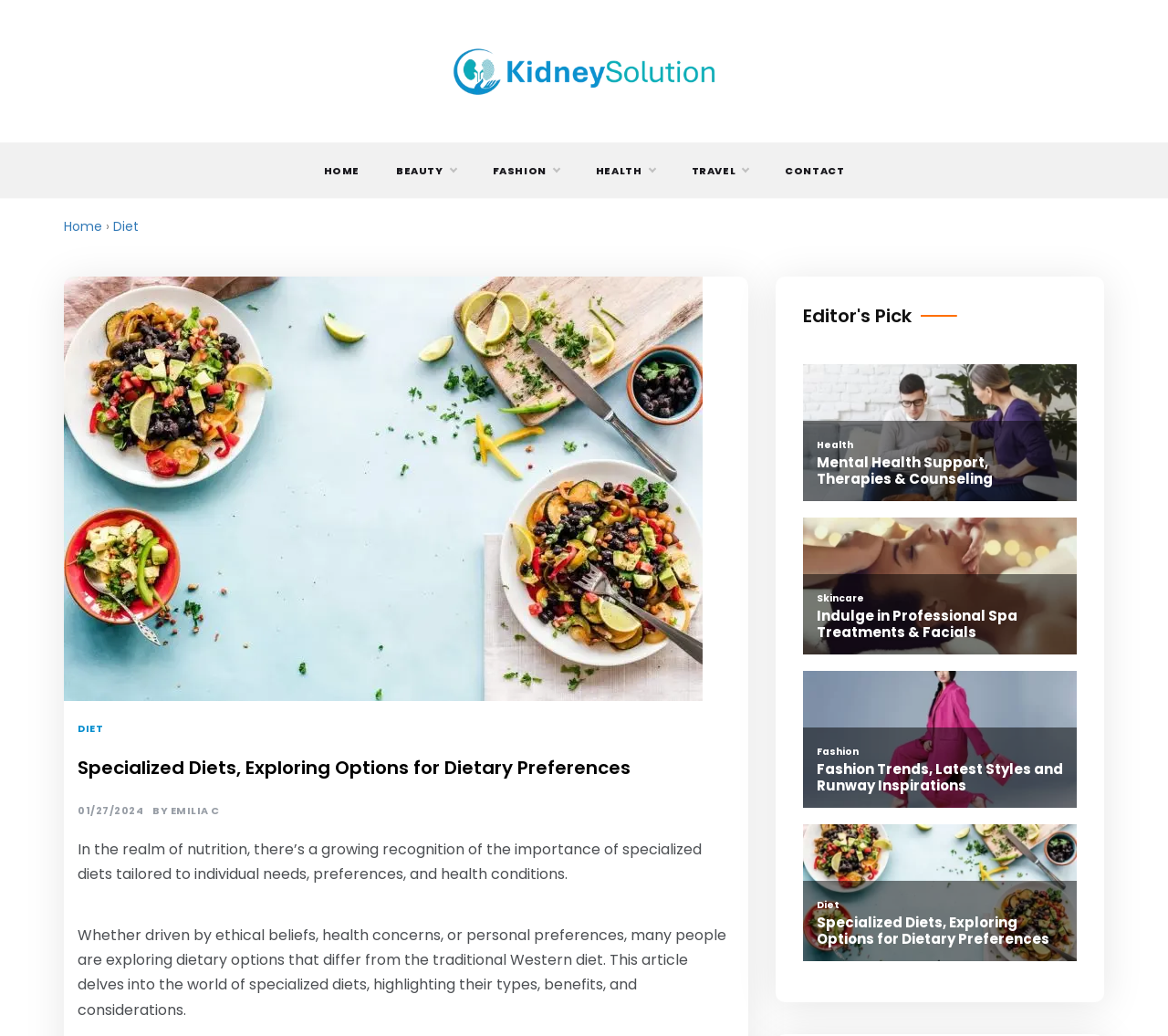Determine the bounding box of the UI component based on this description: "parent_node: KIDNEY SOLUTION". The bounding box coordinates should be four float values between 0 and 1, i.e., [left, top, right, bottom].

[0.388, 0.058, 0.612, 0.078]